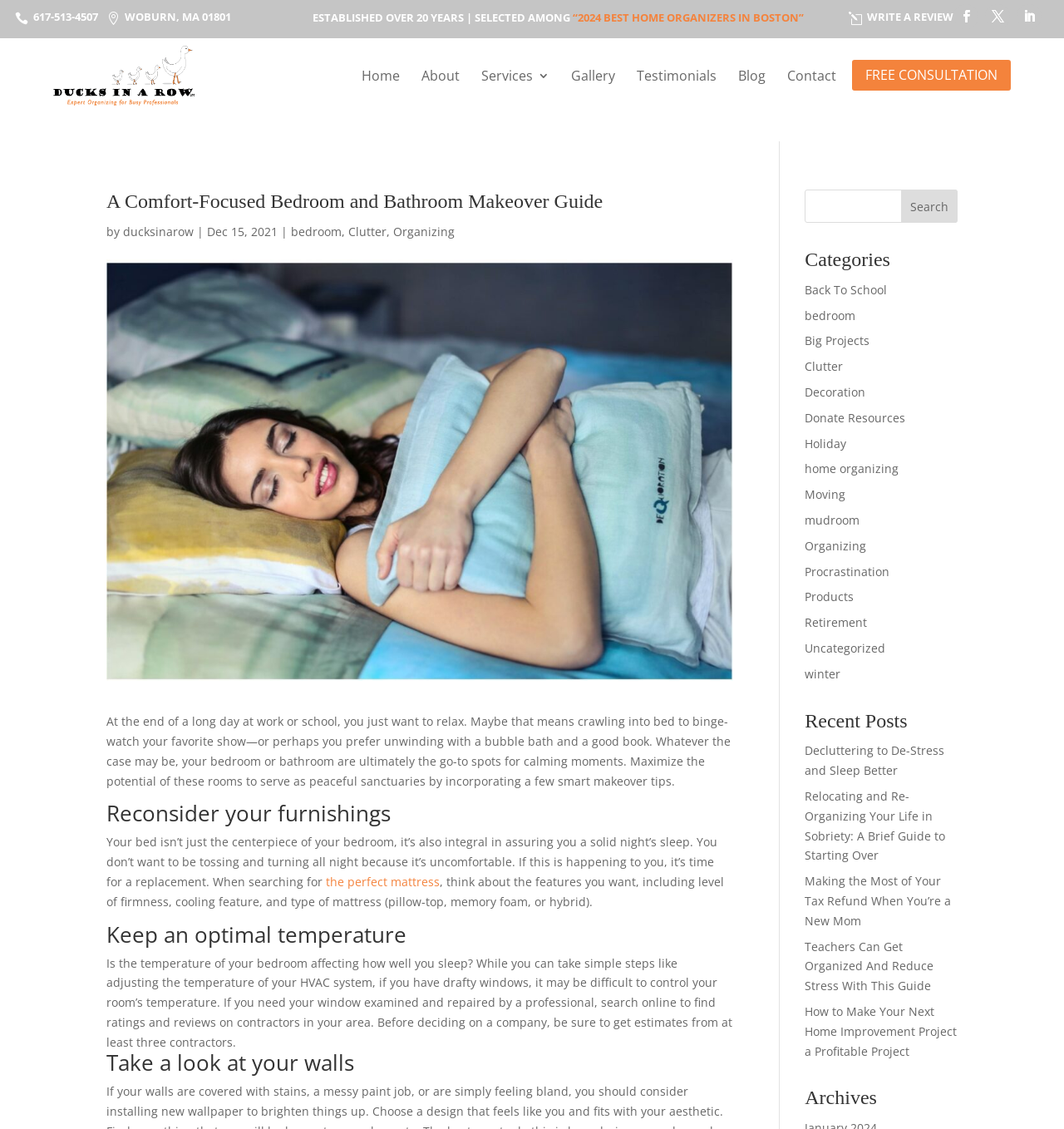Determine the bounding box coordinates of the area to click in order to meet this instruction: "Search for something".

[0.756, 0.168, 0.9, 0.197]